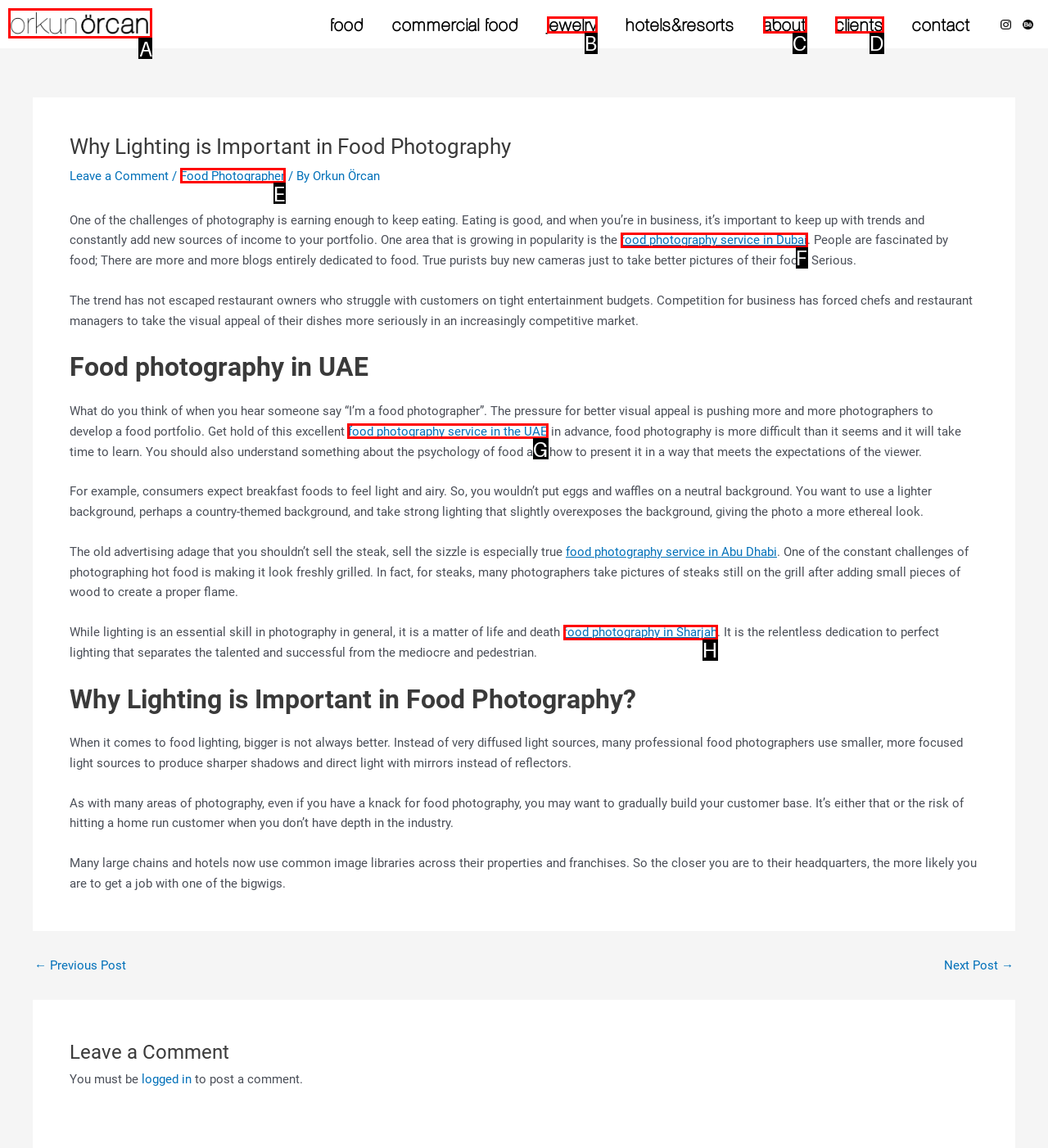Tell me the letter of the UI element I should click to accomplish the task: Get hold of this excellent food photography service in the UAE based on the choices provided in the screenshot.

G